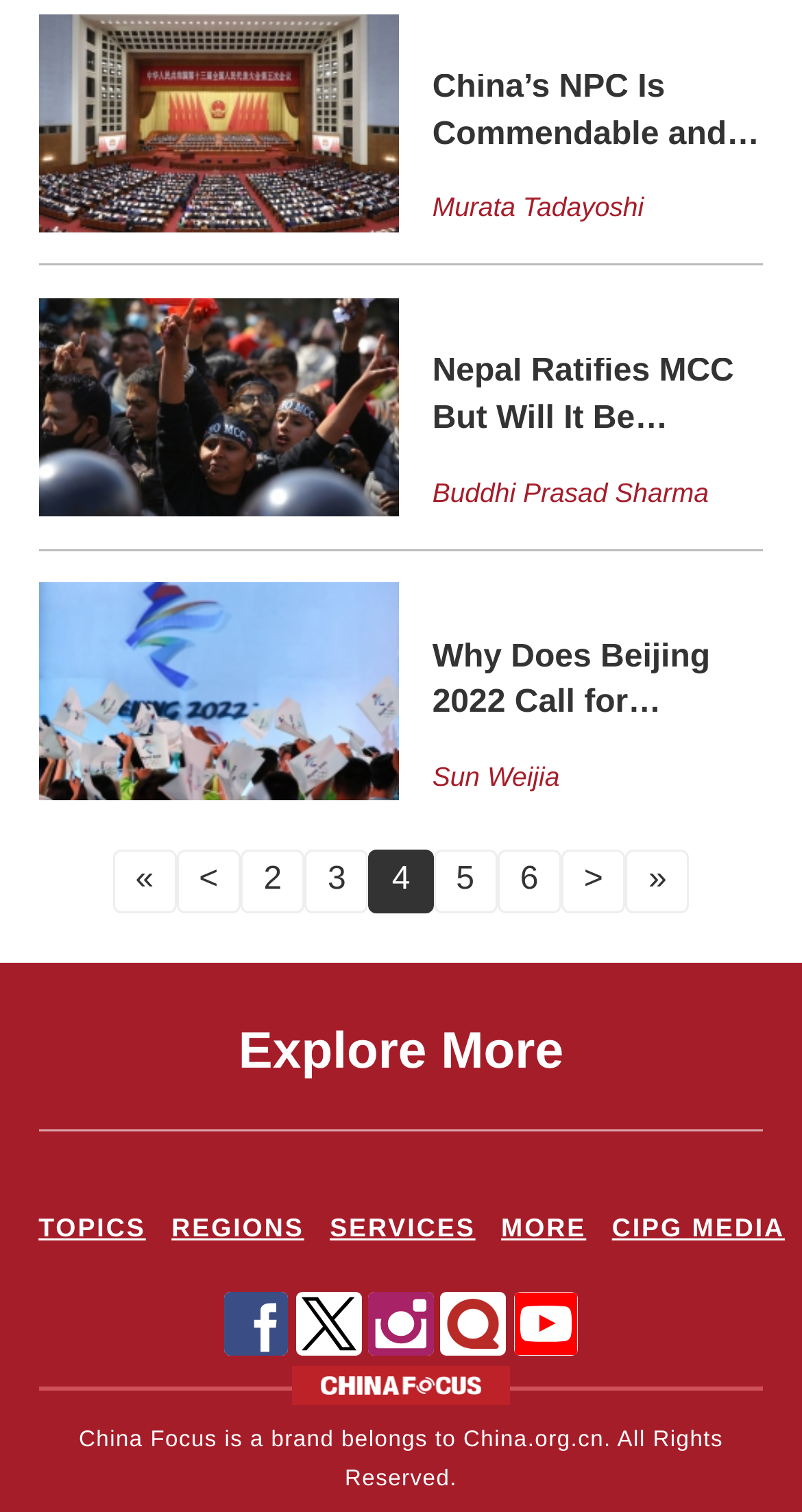Could you determine the bounding box coordinates of the clickable element to complete the instruction: "Share to Facebook"? Provide the coordinates as four float numbers between 0 and 1, i.e., [left, top, right, bottom].

[0.28, 0.862, 0.37, 0.884]